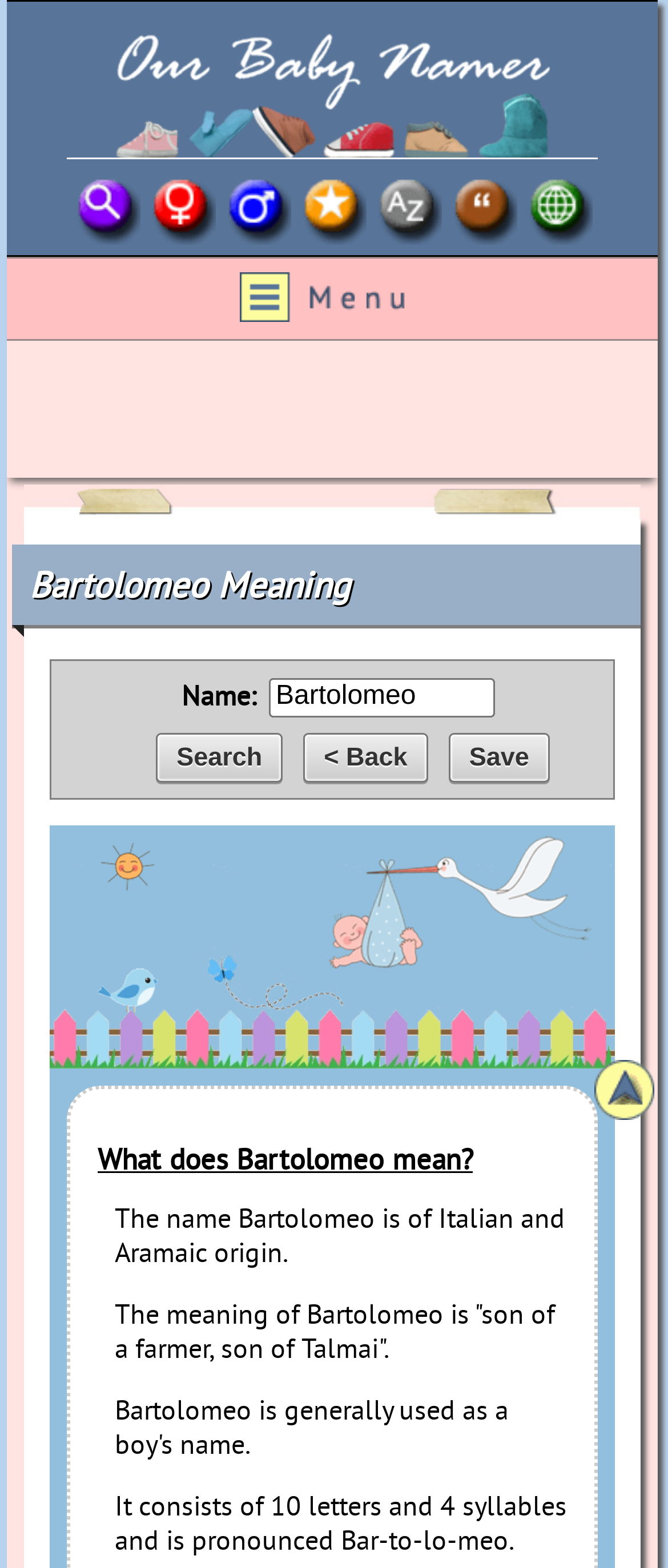Please identify the bounding box coordinates of the region to click in order to complete the given instruction: "Click the logo". The coordinates should be four float numbers between 0 and 1, i.e., [left, top, right, bottom].

[0.1, 0.083, 0.895, 0.105]